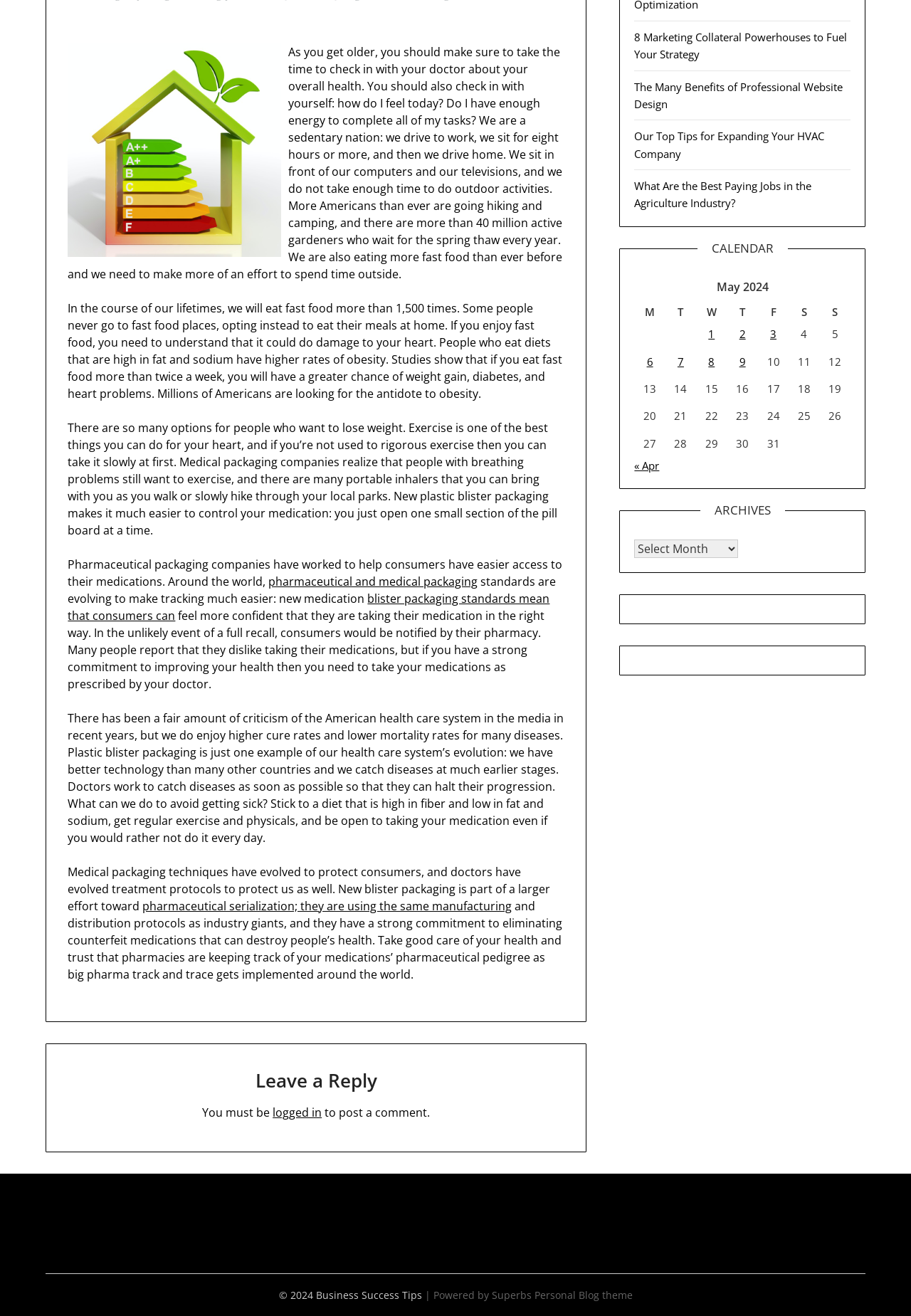Identify the bounding box coordinates for the UI element mentioned here: "logged in". Provide the coordinates as four float values between 0 and 1, i.e., [left, top, right, bottom].

[0.299, 0.839, 0.353, 0.851]